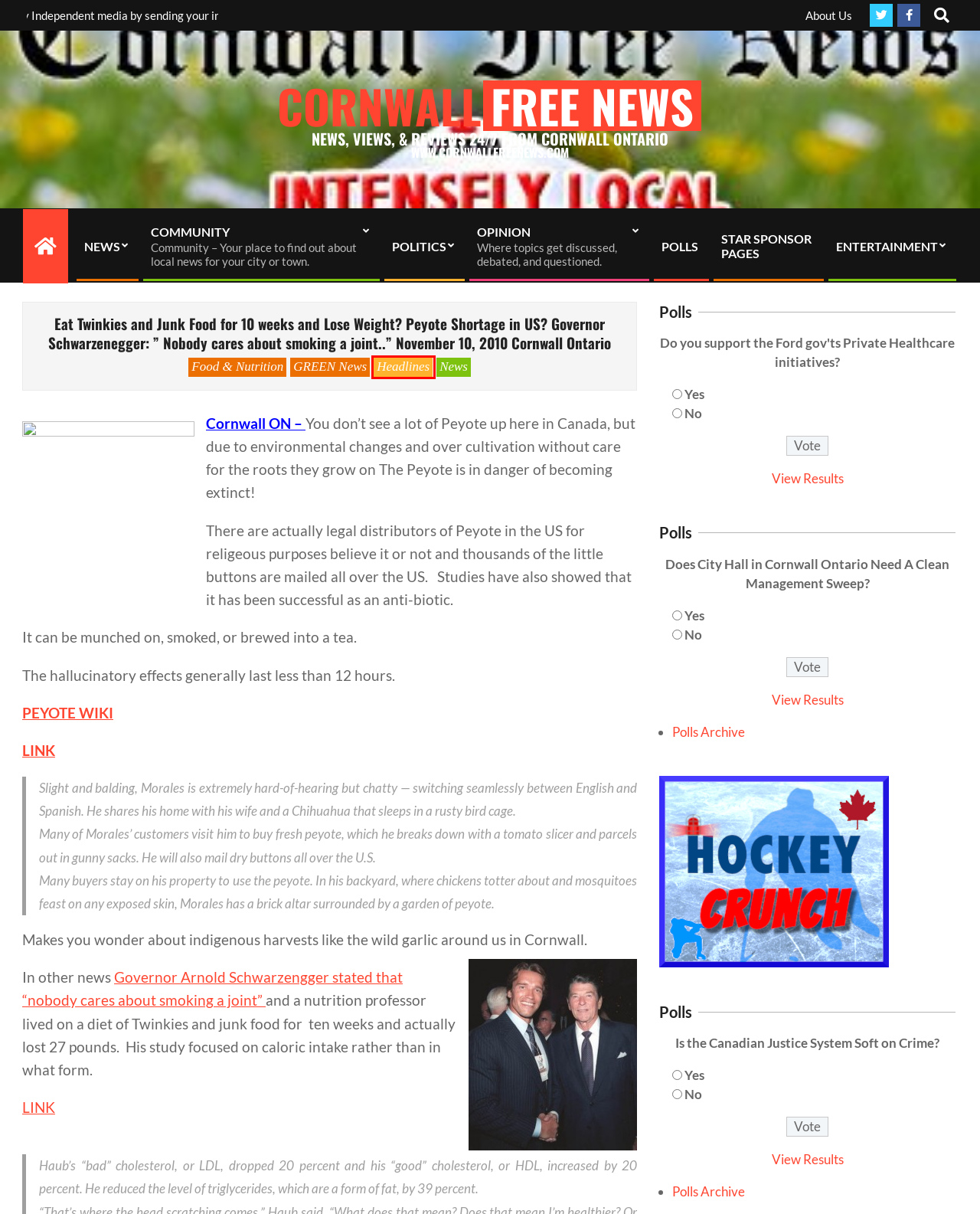You have a screenshot of a webpage with a red rectangle bounding box. Identify the best webpage description that corresponds to the new webpage after clicking the element within the red bounding box. Here are the candidates:
A. News – The Cornwall Free News
B. Hockey Crunch – The Cornwall Free News
C. Headlines – The Cornwall Free News
D. Entertainment – The Cornwall Free News
E. Opinion – The Cornwall Free News
F. Star Sponsor Pages – The Cornwall Free News
G. POLLS – The Cornwall Free News
H. Politics – The Cornwall Free News

C